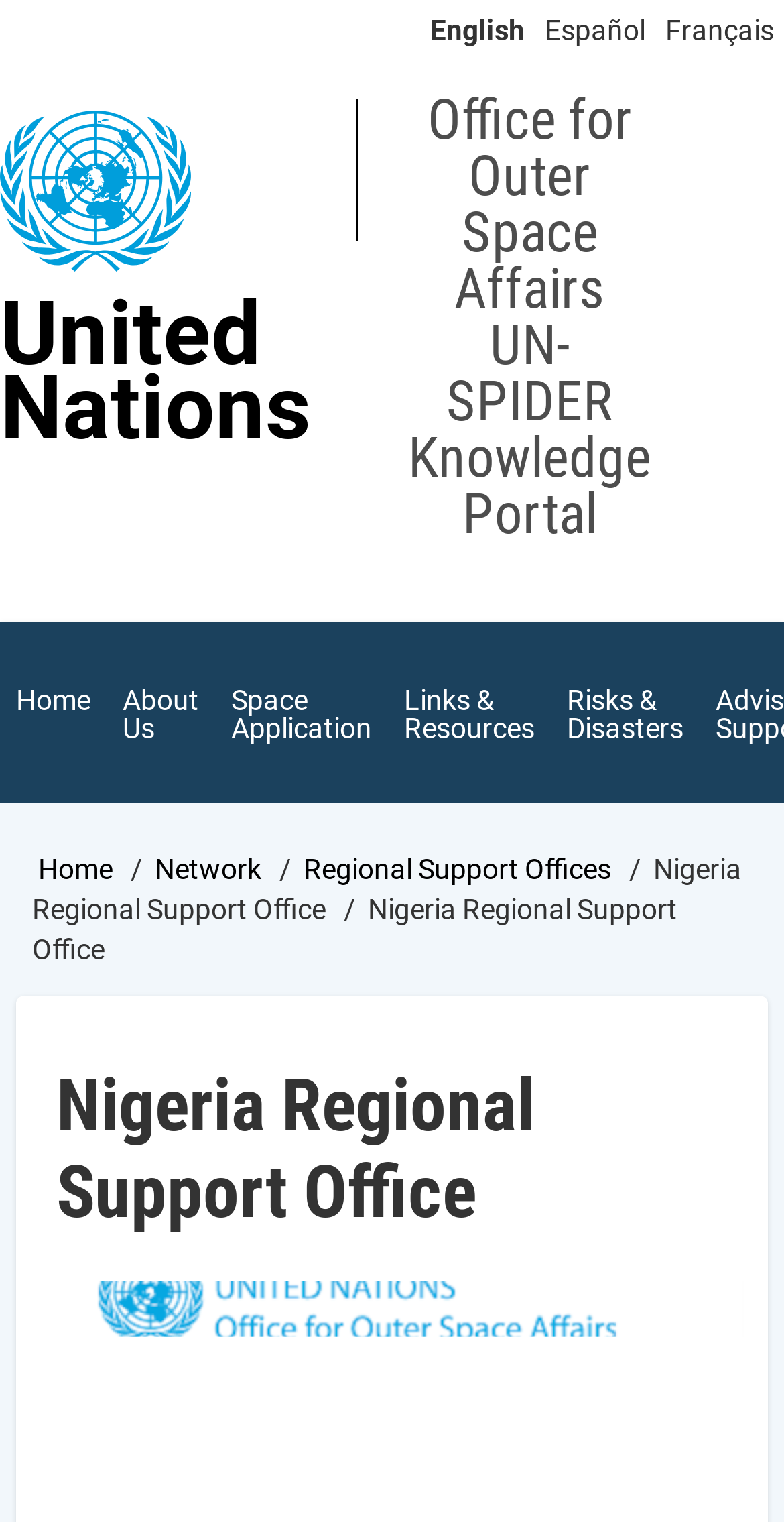Write an elaborate caption that captures the essence of the webpage.

The webpage is about the Nigeria Regional Support Office of the UN-SPIDER Knowledge Portal. At the top-left corner, there is a "Skip to main content" link. Below it, there are three language options: English, Español, and Français, aligned horizontally. 

The site header banner spans the entire width of the page, containing the United Nations logo and the text "United Nations Office for Outer Space Affairs" and "UN-SPIDER Knowledge Portal". 

Below the site header, there is a main navigation menu with a "Main menu" link. 

The breadcrumb navigation section is located below the main navigation menu, displaying the page's hierarchy. It starts with a "Home" link, followed by "Network", then "Regional Support Offices", and finally "Nigeria Regional Support Office". 

The main content of the page is headed by a title "Nigeria Regional Support Office", accompanied by the UN-SPIDER logo at the bottom-right corner of the title section.